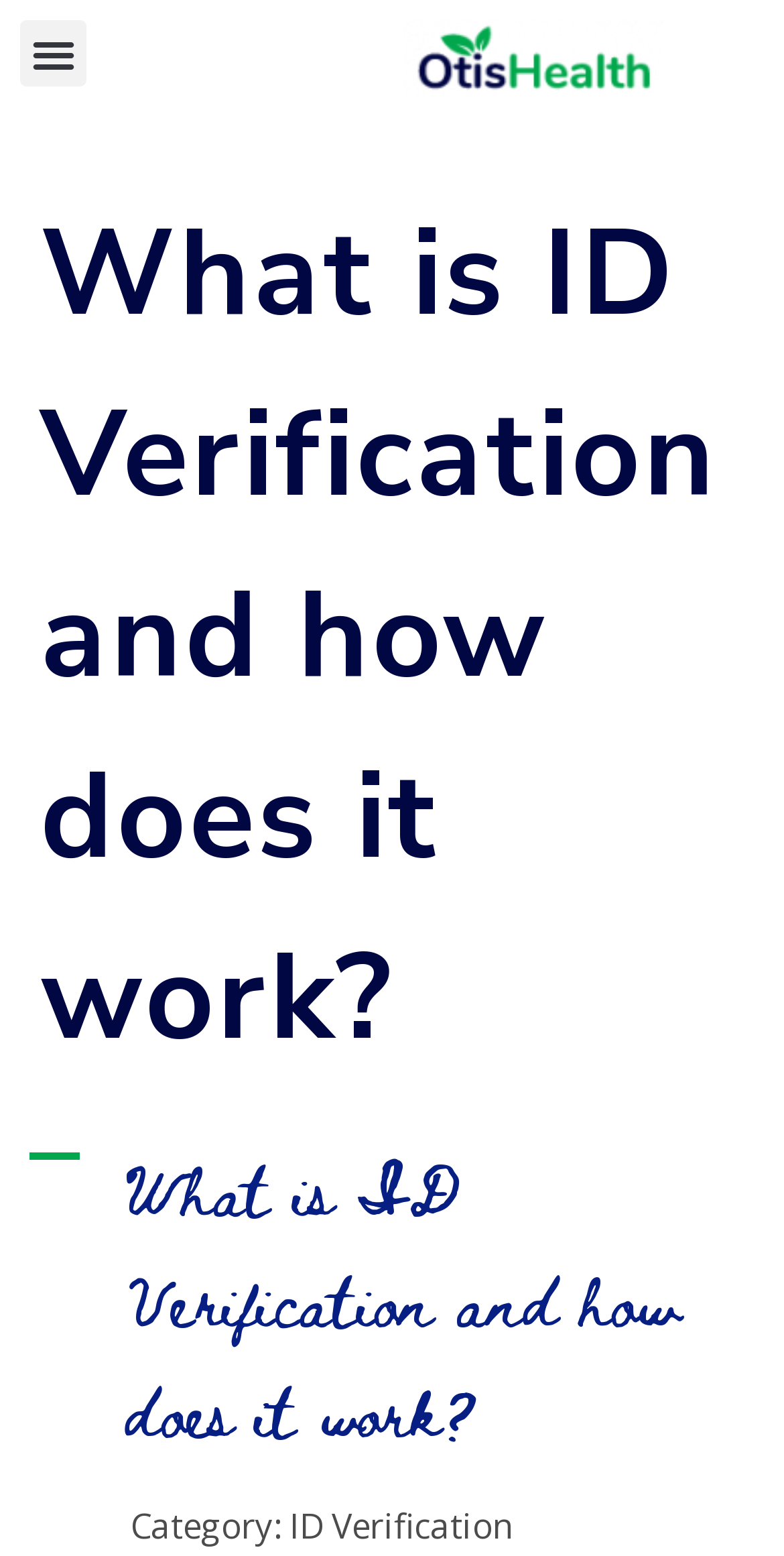Is the menu toggle button expanded?
Based on the visual details in the image, please answer the question thoroughly.

I checked the button element with the description 'Menu Toggle' and found that its 'expanded' property is set to False.